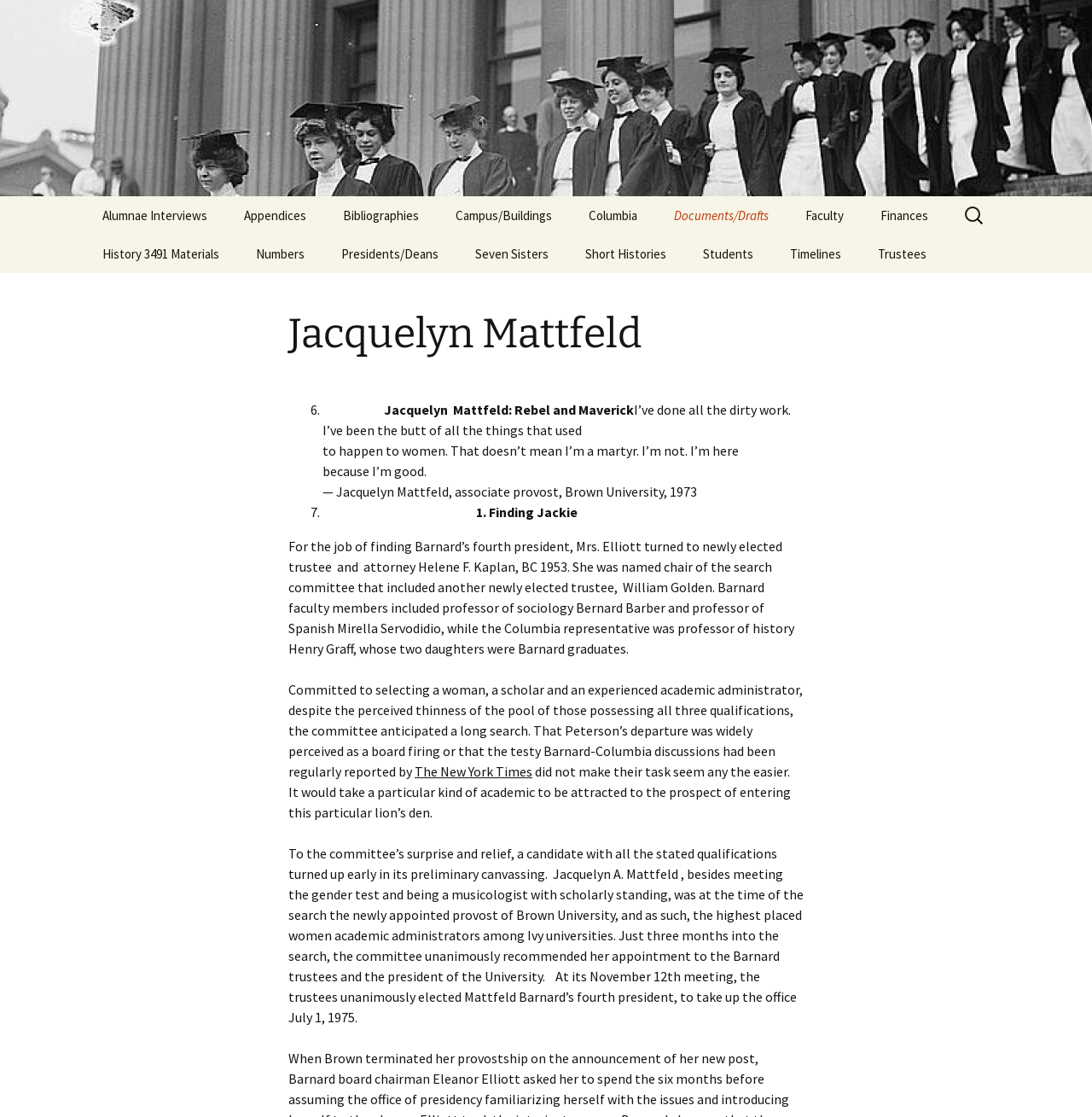Use a single word or phrase to respond to the question:
How many links are there on the webpage?

43